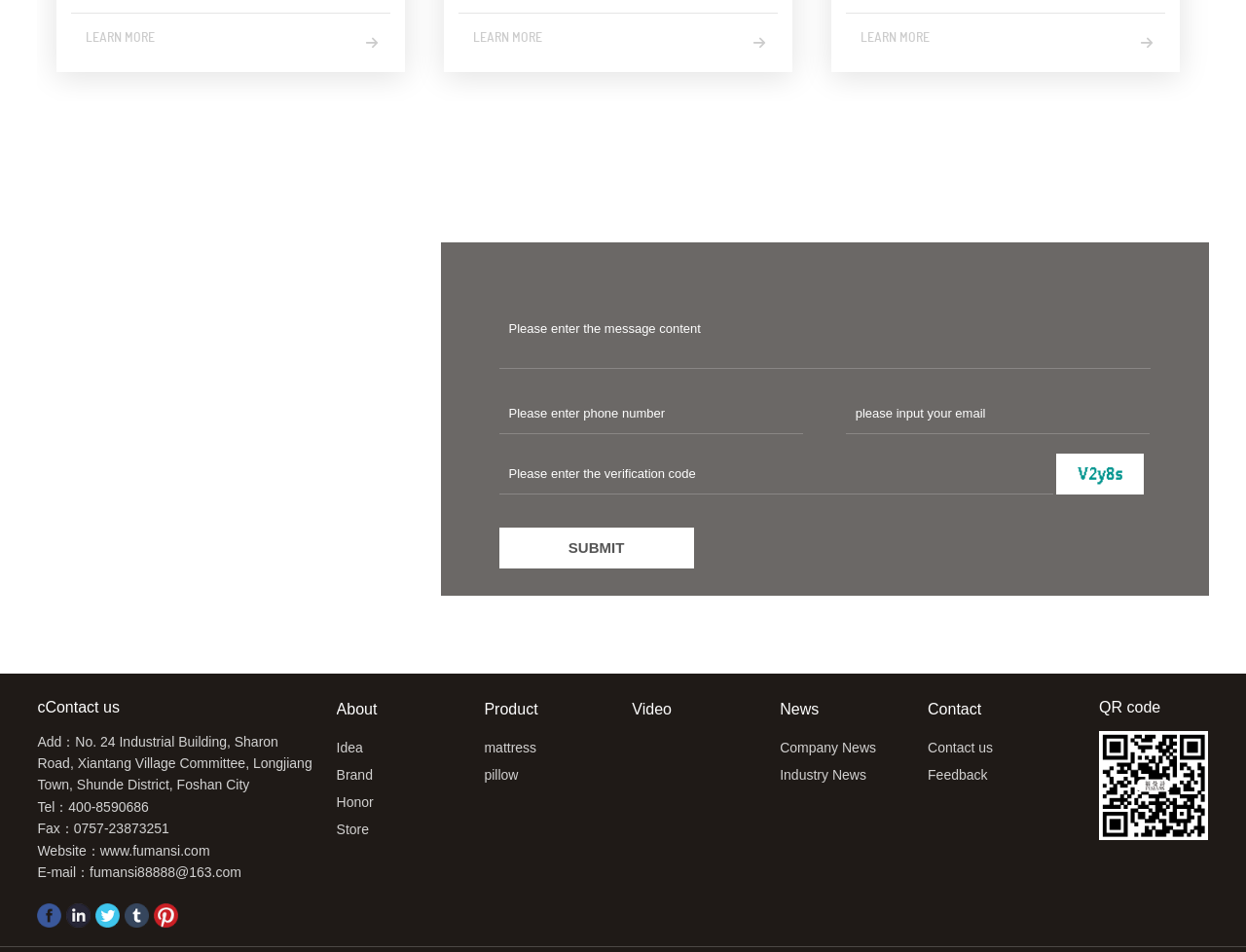With reference to the image, please provide a detailed answer to the following question: What is the purpose of the text box at the top of the page?

I found the text box at the top of the page, which is labeled as 'Please enter the message content'. This suggests that the purpose of the text box is to enter a message or inquiry to the company.